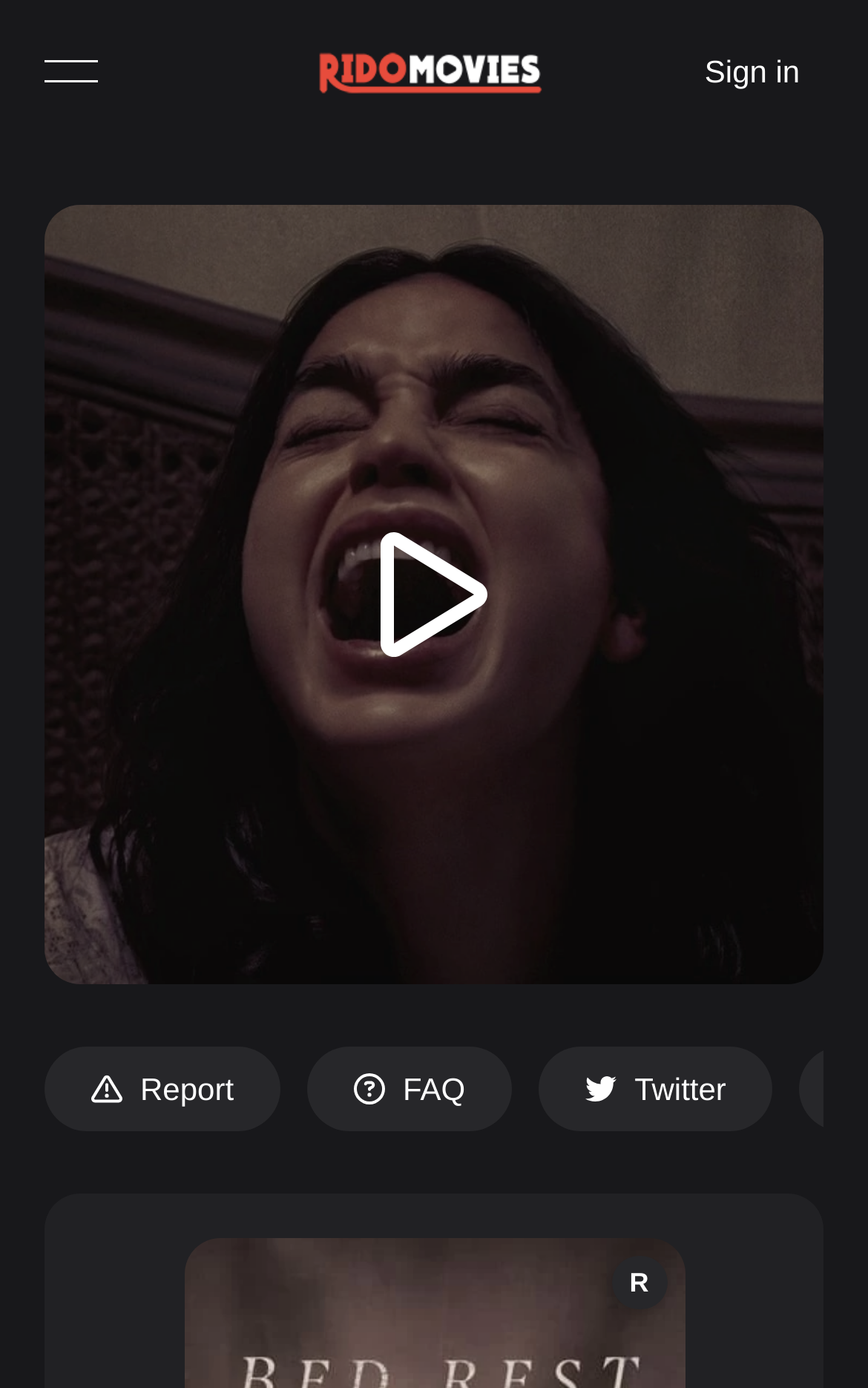What is the logo of the website?
Answer the question with a detailed explanation, including all necessary information.

I noticed an image at the top center of the webpage with the text 'Logo', and below it, a static text 'R', which suggests that 'R' is the logo of the website.